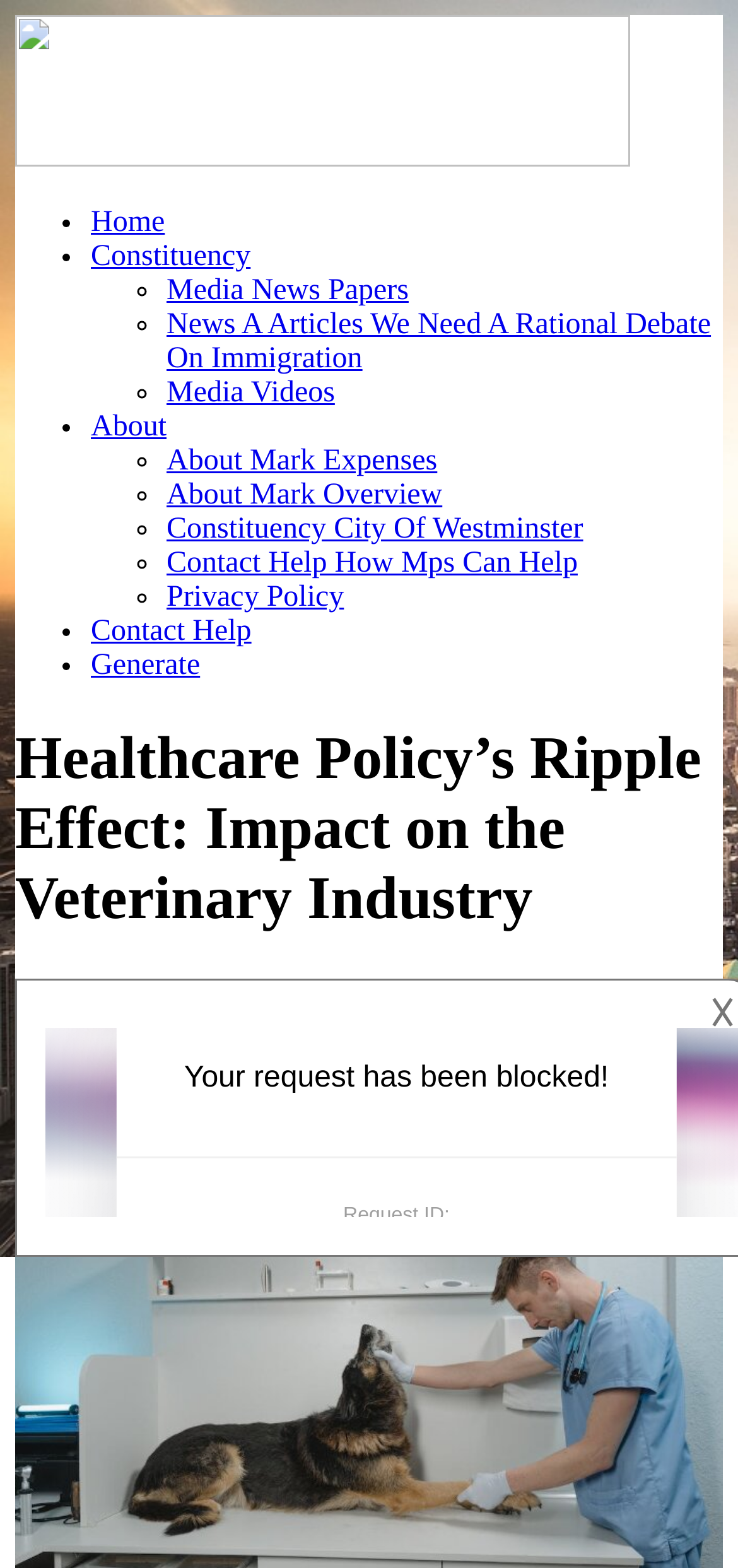Give a detailed account of the webpage, highlighting key information.

The webpage appears to be a blog or article page focused on healthcare policy and its impact on the veterinary industry. At the top, there is a navigation menu with links to "Home", "Constituency", "About", and other sections. Below the navigation menu, there is a heading that reads "Healthcare Policy’s Ripple Effect: Impact on the Veterinary Industry".

To the left of the heading, there is a list of links, including "Media News Papers", "News A Articles We Need A Rational Debate On Immigration", "Media Videos", and others. These links are organized into categories, with "Media" and "About" being two of the categories.

Below the heading, there is a breadcrumbs navigation section that shows the current page's location within the website's hierarchy. This section includes links to "Home" and "Politics".

The main content of the page appears to be an article or blog post that discusses the impact of healthcare policy on the veterinary industry. The text is divided into paragraphs, but the exact content is not specified.

At the bottom right of the page, there is a small icon or symbol, represented by the character "𐌢". Its purpose is unclear.

Overall, the webpage appears to be a informative article or blog post that provides information on healthcare policy and its effects on the veterinary industry, with a focus on the author's perspective and expertise.